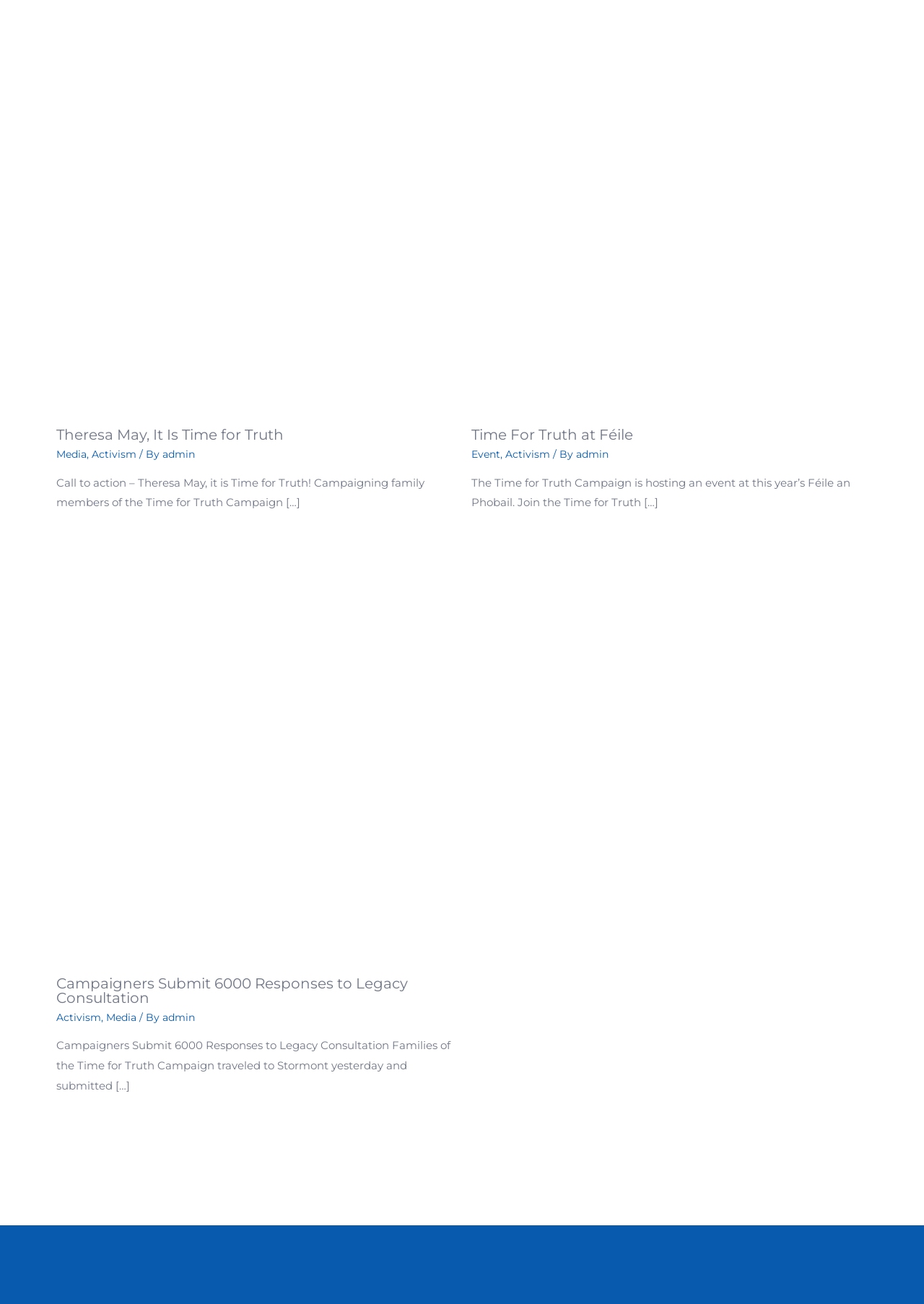What is the name of the campaign mentioned in the first article?
Can you give a detailed and elaborate answer to the question?

The first article has a heading 'Theresa May, It Is Time for Truth' and a link 'Read more about Theresa May, It Is Time for Truth', which suggests that the campaign mentioned is 'Time for Truth'.